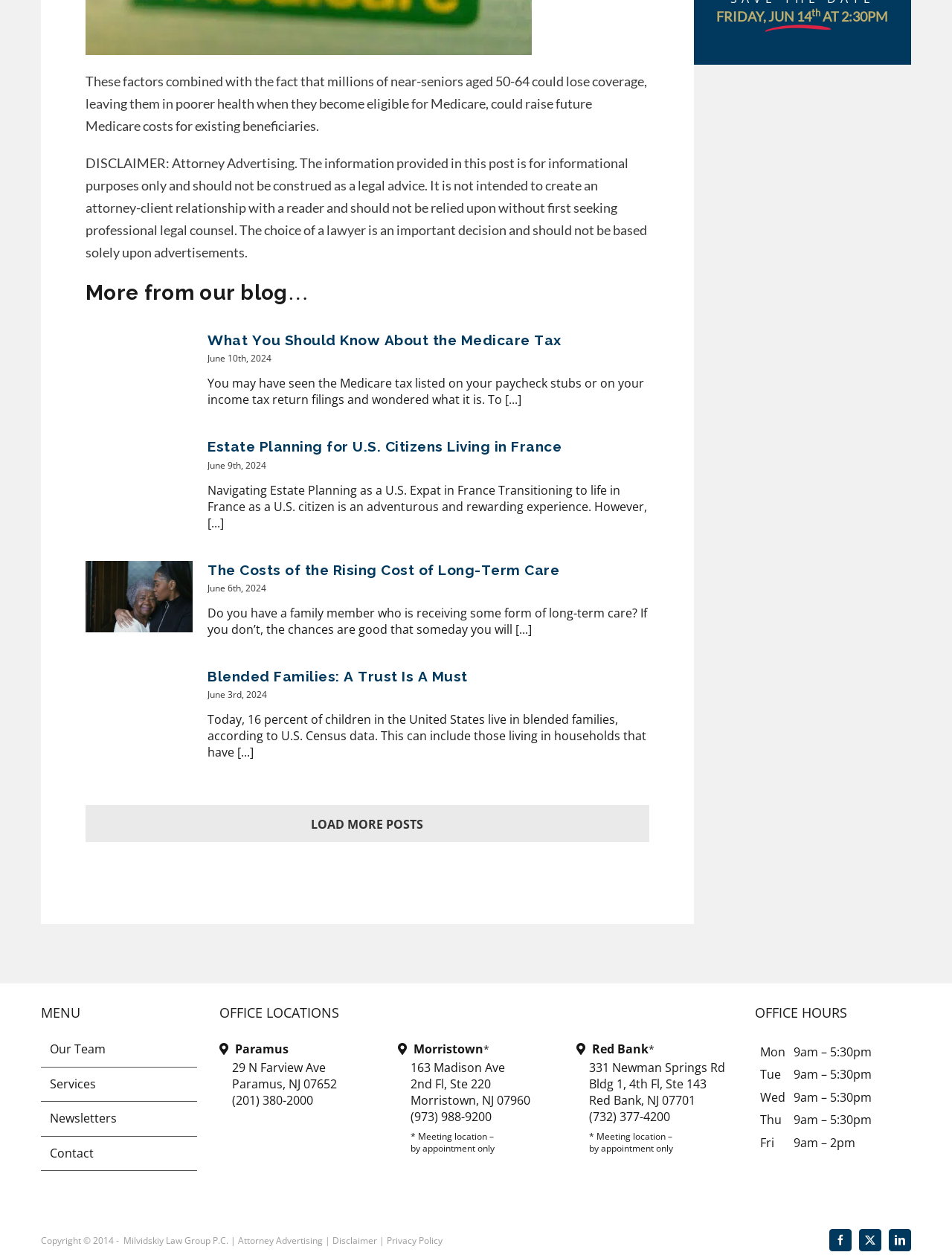Kindly provide the bounding box coordinates of the section you need to click on to fulfill the given instruction: "Check the office hours on Wednesday".

[0.795, 0.866, 0.828, 0.883]